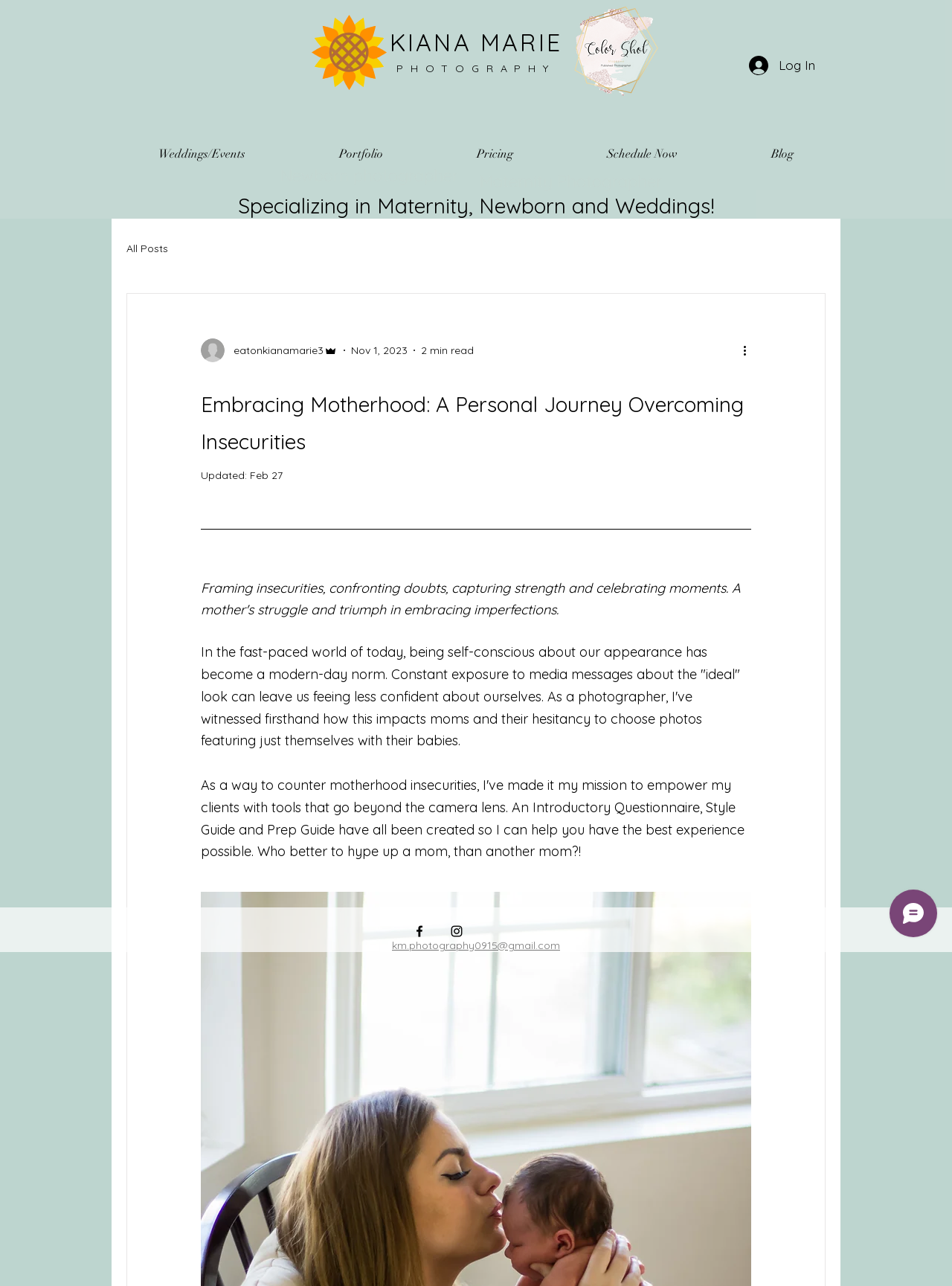Please identify the bounding box coordinates of the clickable area that will fulfill the following instruction: "Click on the 'Log In' button". The coordinates should be in the format of four float numbers between 0 and 1, i.e., [left, top, right, bottom].

[0.776, 0.04, 0.867, 0.062]